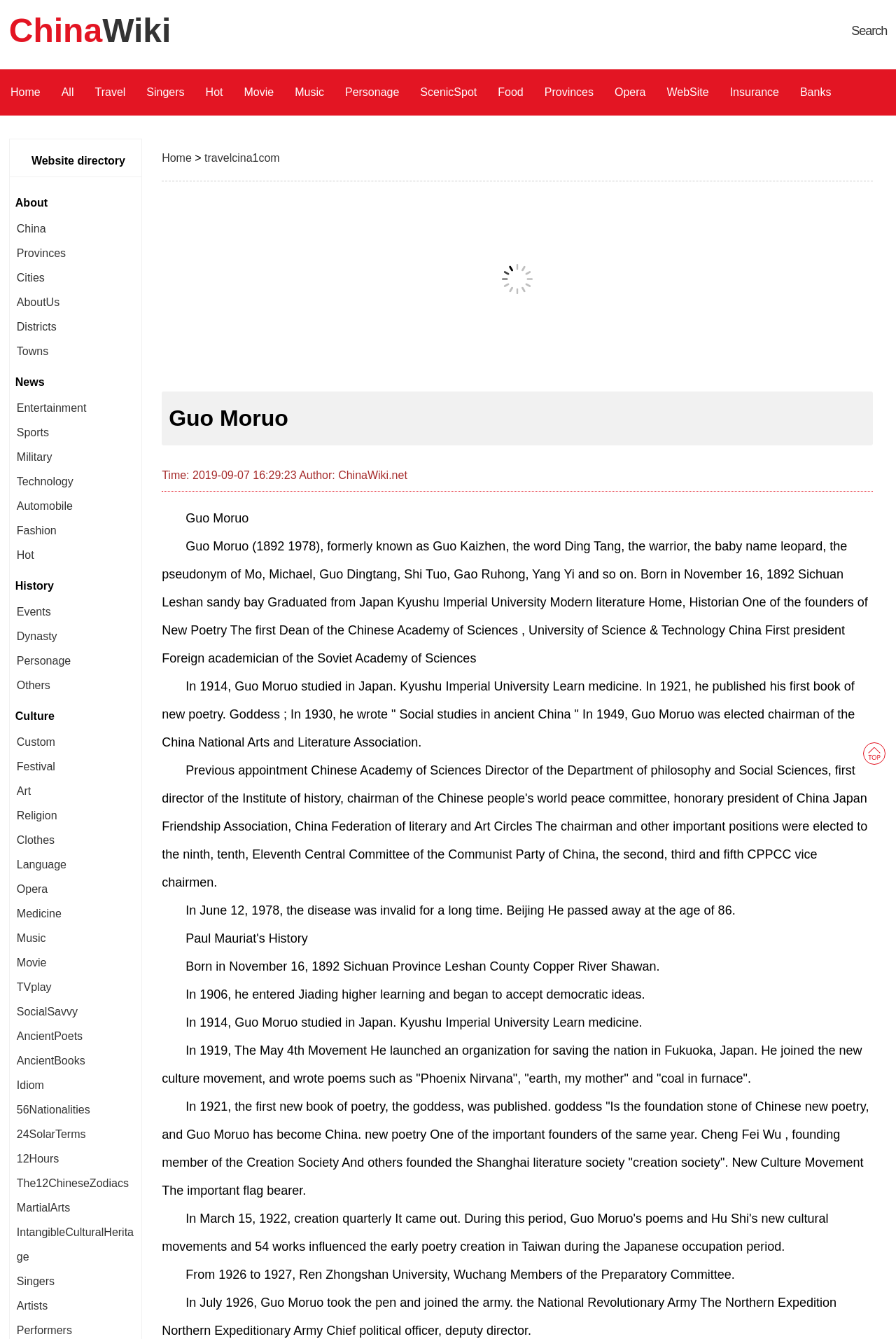Bounding box coordinates should be in the format (top-left x, top-left y, bottom-right x, bottom-right y) and all values should be floating point numbers between 0 and 1. Determine the bounding box coordinate for the UI element described as: January 2022

None